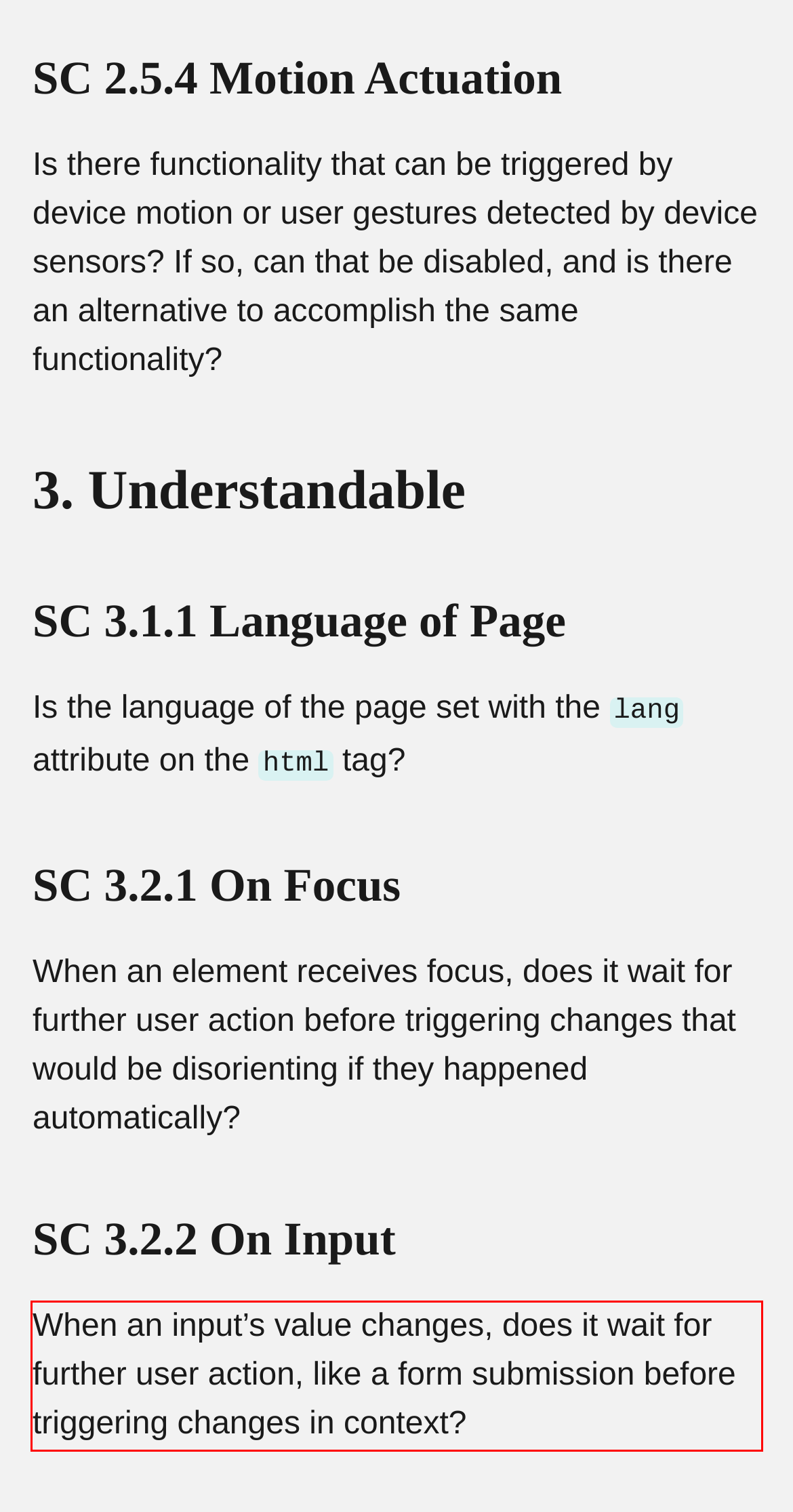Given a screenshot of a webpage with a red bounding box, extract the text content from the UI element inside the red bounding box.

When an input’s value changes, does it wait for further user action, like a form submission before triggering changes in context?